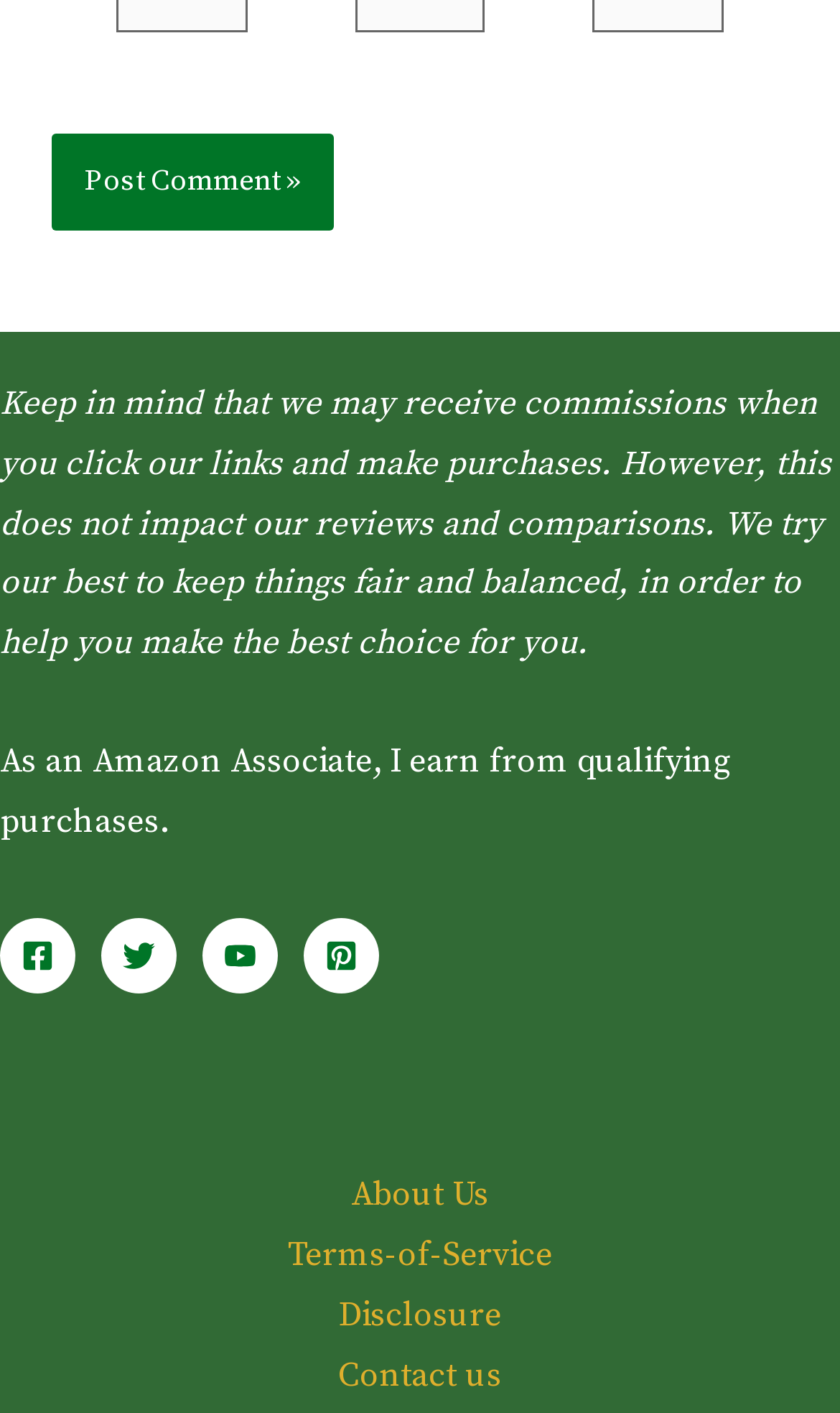Respond to the question below with a single word or phrase: What is the purpose of the website?

Reviews and comparisons